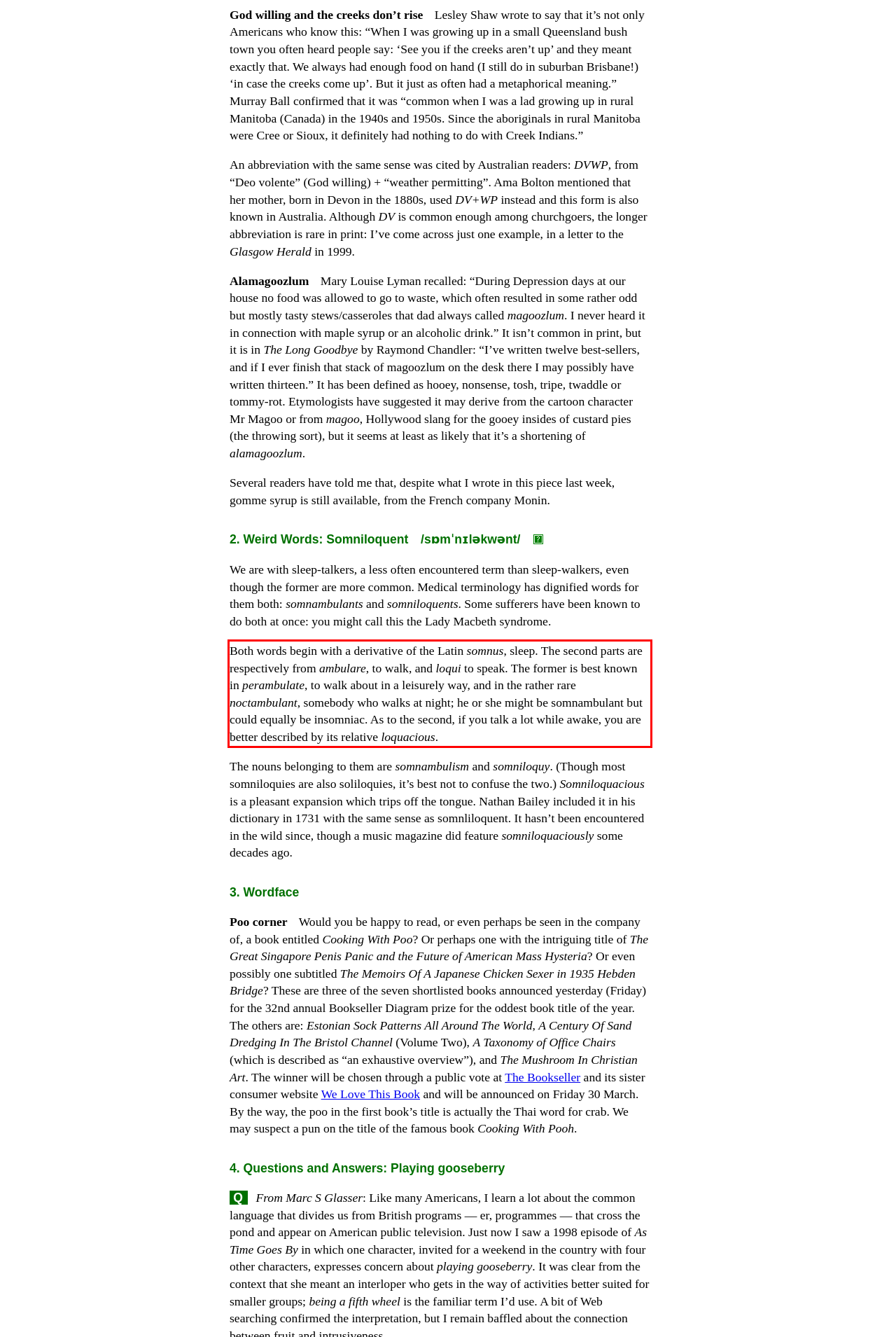Given a screenshot of a webpage containing a red rectangle bounding box, extract and provide the text content found within the red bounding box.

Both words begin with a derivative of the Latin somnus, sleep. The second parts are respectively from ambulare, to walk, and loqui to speak. The former is best known in perambulate, to walk about in a leisurely way, and in the rather rare noctambulant, somebody who walks at night; he or she might be somnambulant but could equally be insomniac. As to the second, if you talk a lot while awake, you are better described by its relative loquacious.